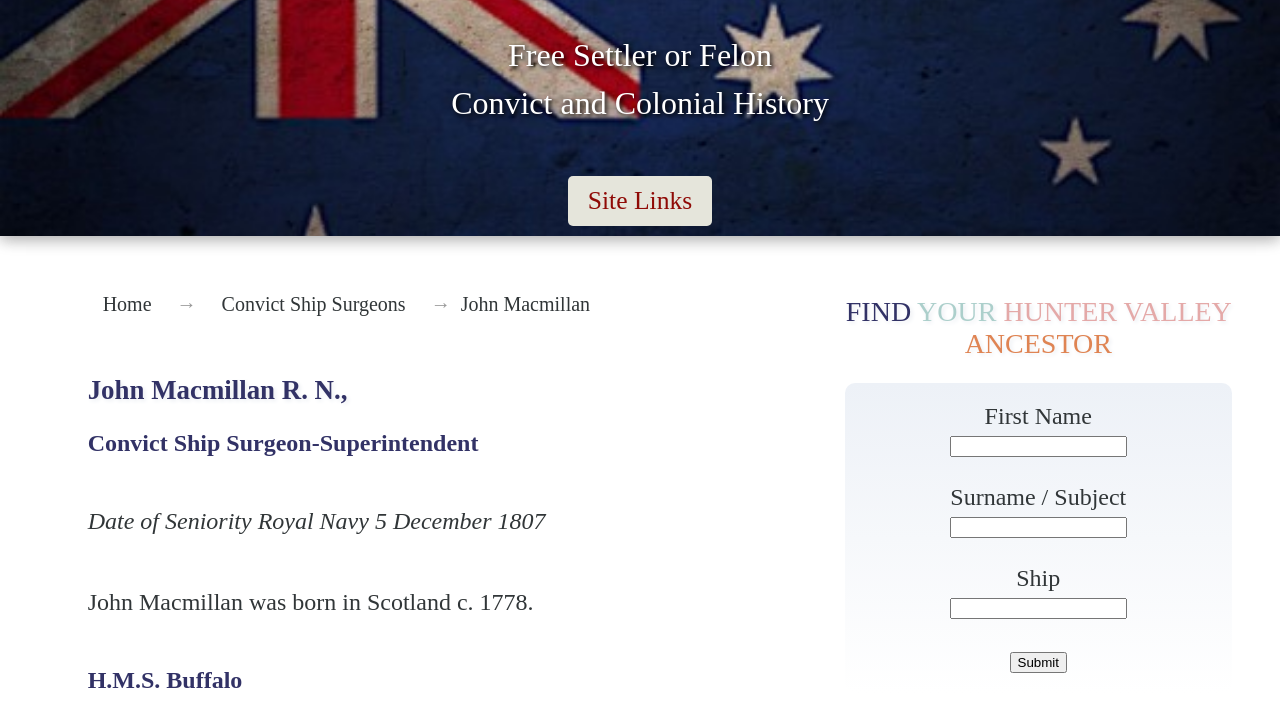Please locate and generate the primary heading on this webpage.

Free Settler or Felon
Convict and Colonial History